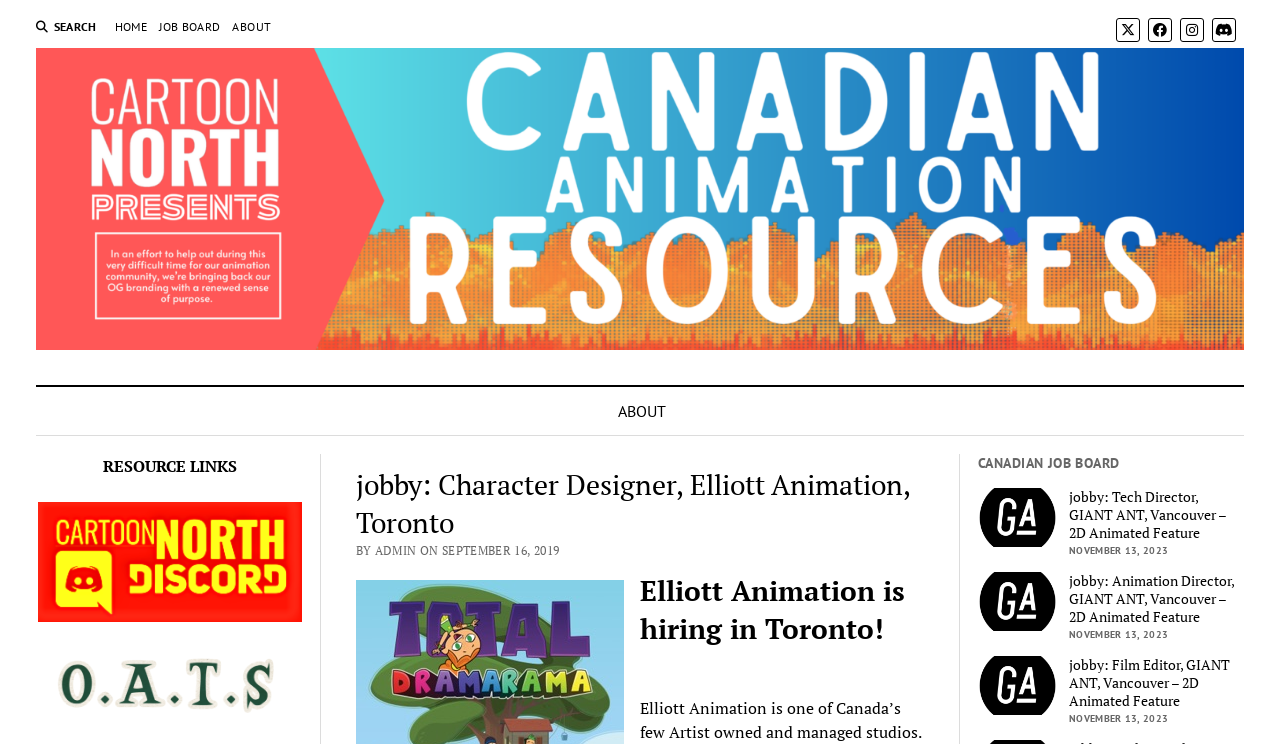With reference to the image, please provide a detailed answer to the following question: What is the company hiring a Character Designer?

From the webpage, we can see a job posting with the title 'jobby: Character Designer, Elliott Animation, Toronto – CARTOON NORTH'. This indicates that Elliott Animation is the company hiring a Character Designer.